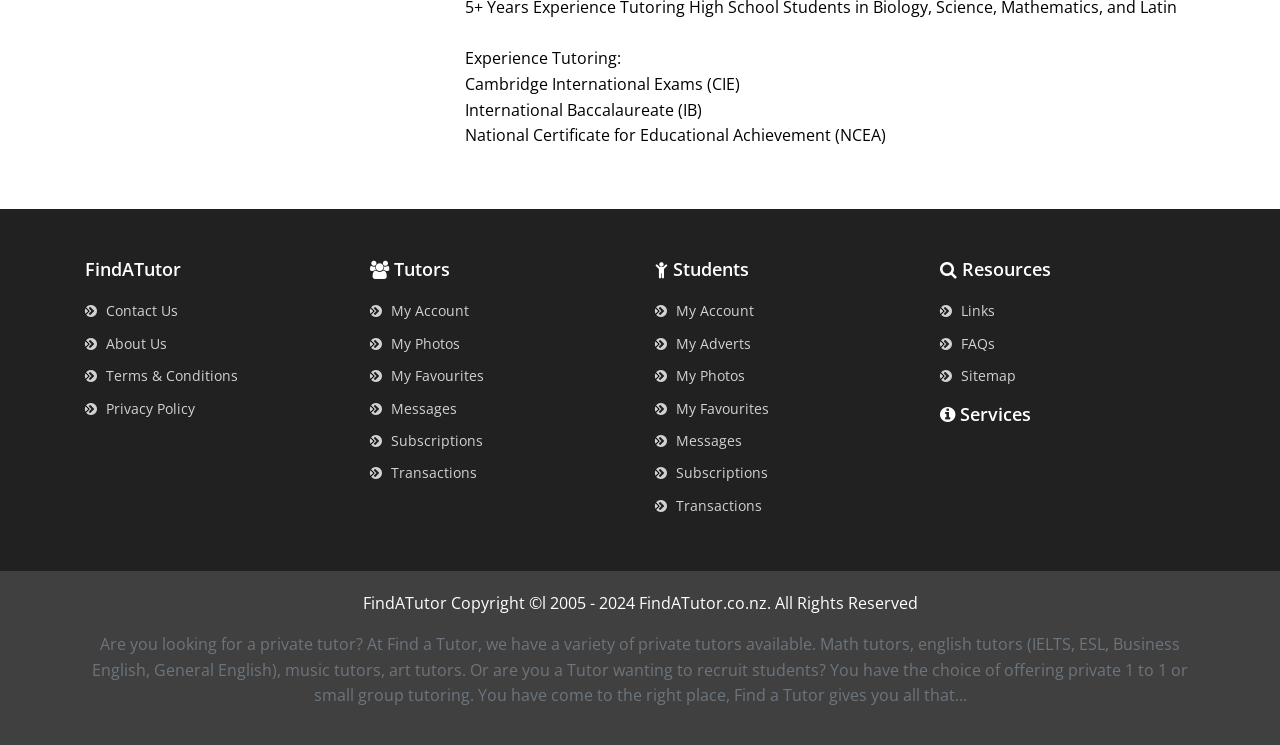What is the copyright information of the website? Based on the screenshot, please respond with a single word or phrase.

2005-2024 FindATutor.co.nz